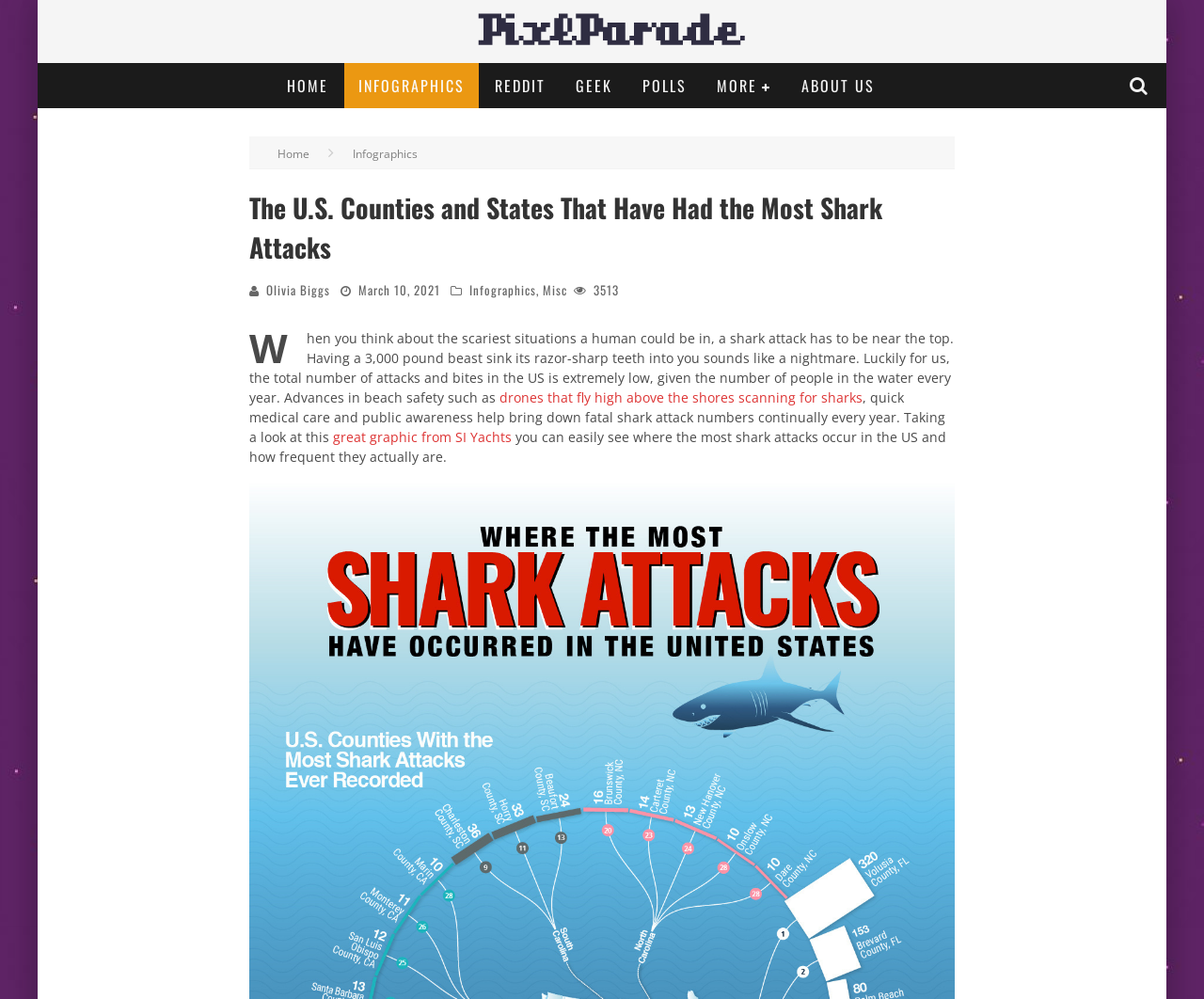Locate the bounding box of the UI element defined by this description: "More". The coordinates should be given as four float numbers between 0 and 1, formatted as [left, top, right, bottom].

[0.584, 0.063, 0.652, 0.108]